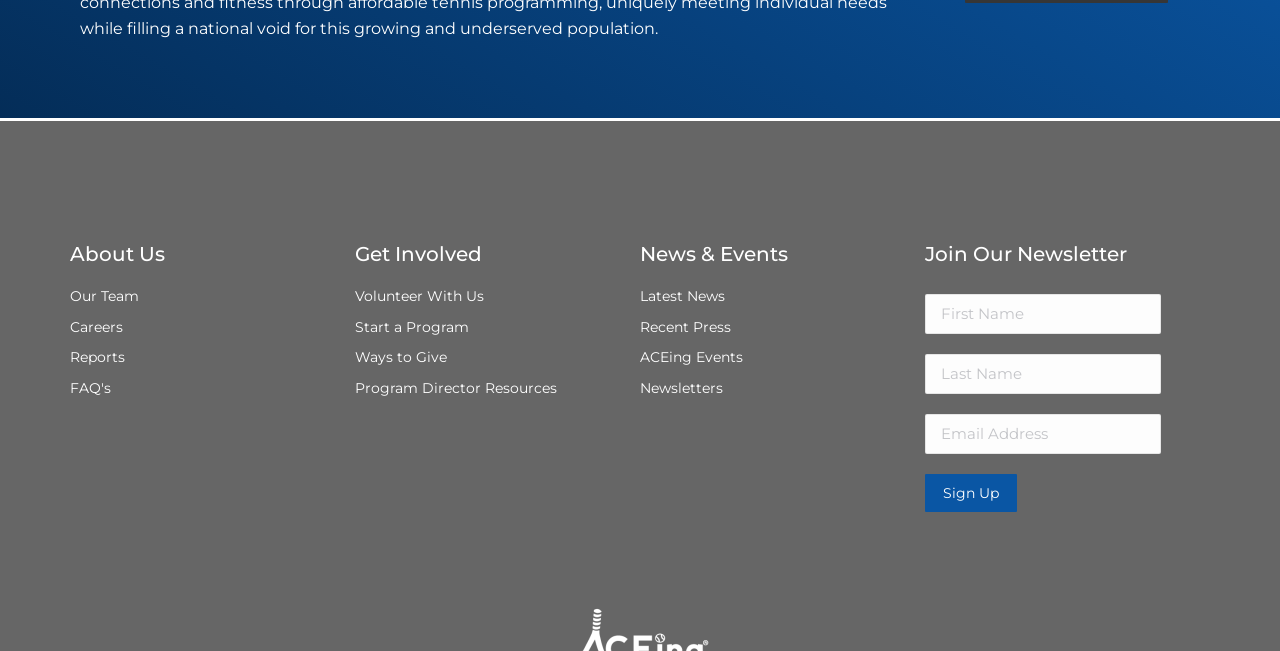From the webpage screenshot, predict the bounding box of the UI element that matches this description: "Our Team".

[0.055, 0.437, 0.277, 0.476]